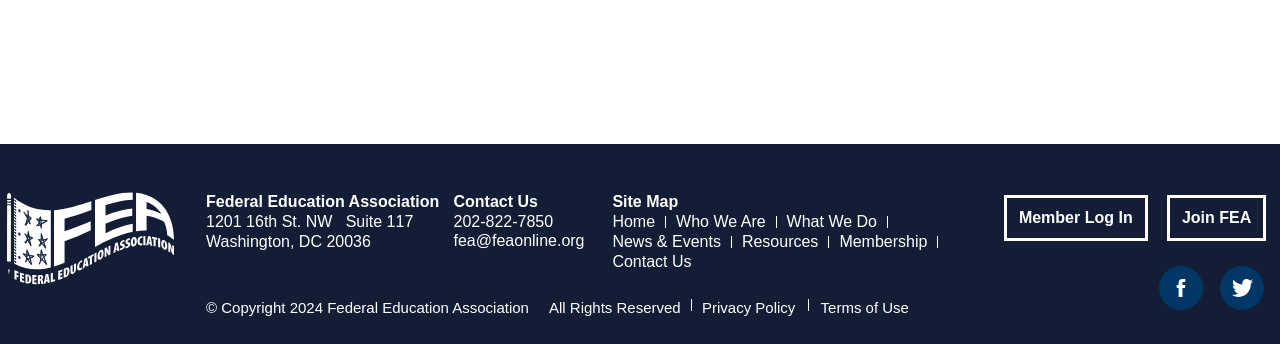What is the address of the Federal Education Association?
Based on the image, give a concise answer in the form of a single word or short phrase.

1201 16th St. NW Suite 117, Washington, DC 20036